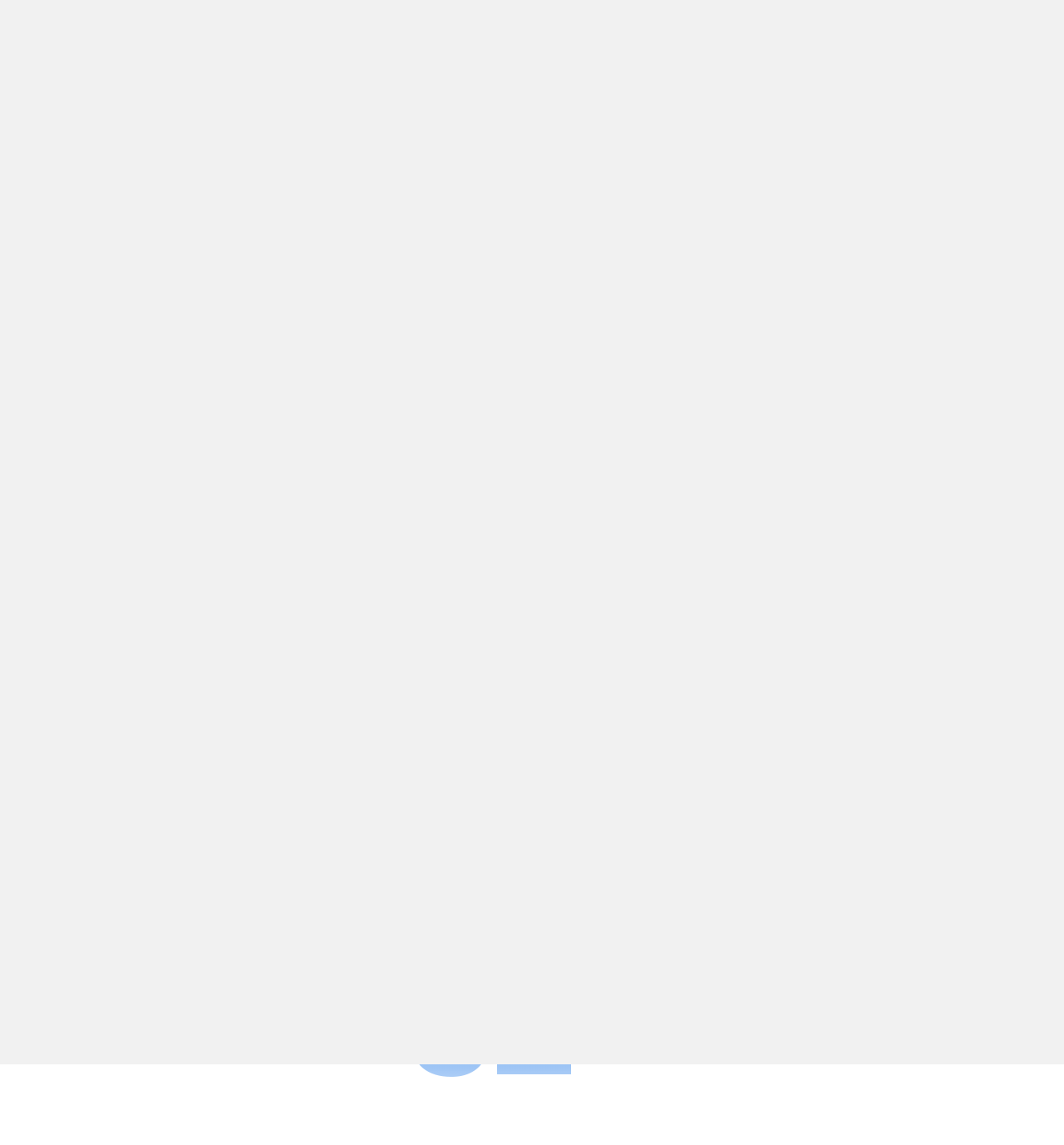Please give a succinct answer using a single word or phrase:
How many buttons are there on the webpage?

2